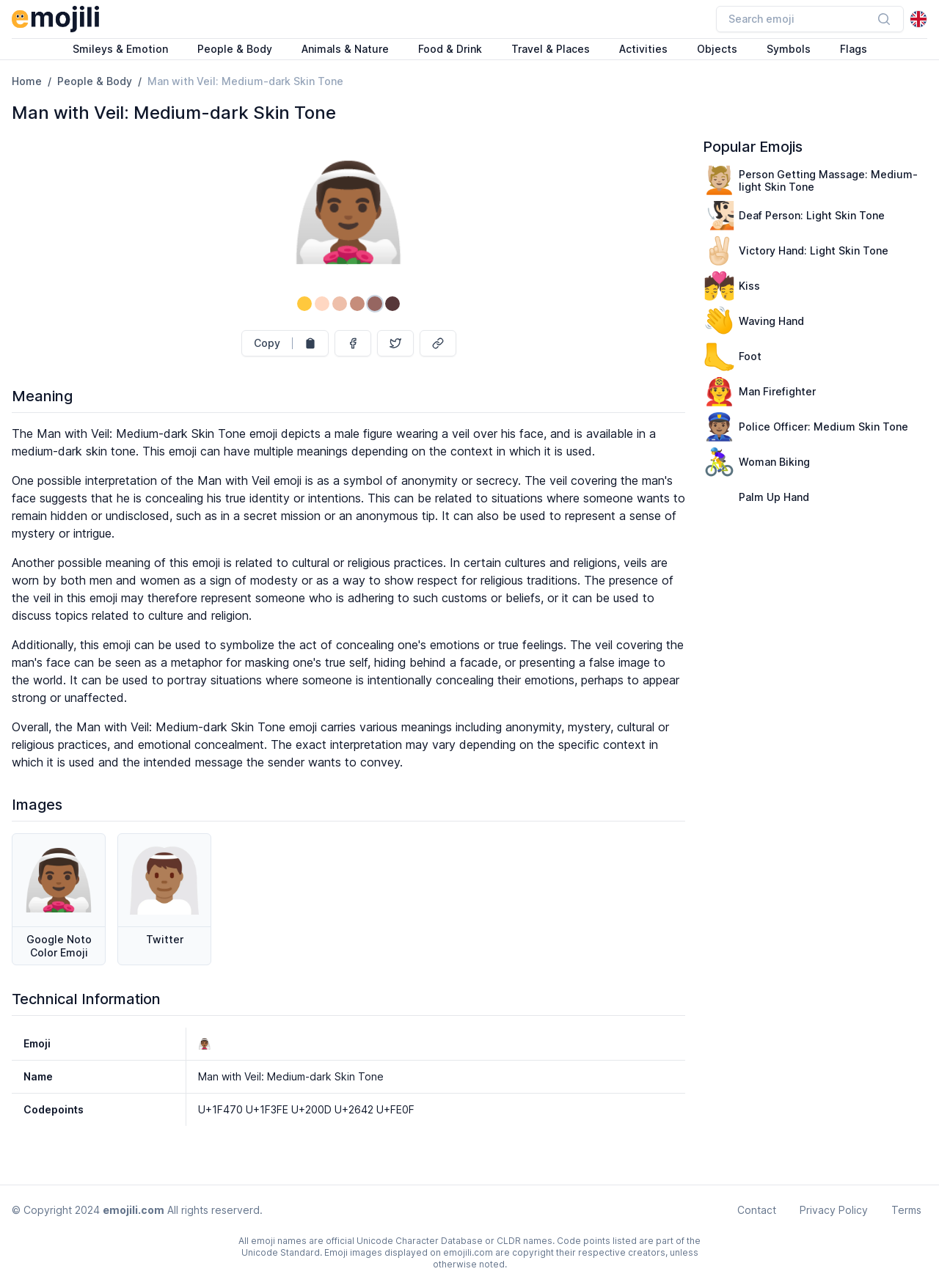Please find the bounding box coordinates (top-left x, top-left y, bottom-right x, bottom-right y) in the screenshot for the UI element described as follows: Smileys & Emotion

[0.077, 0.033, 0.179, 0.043]